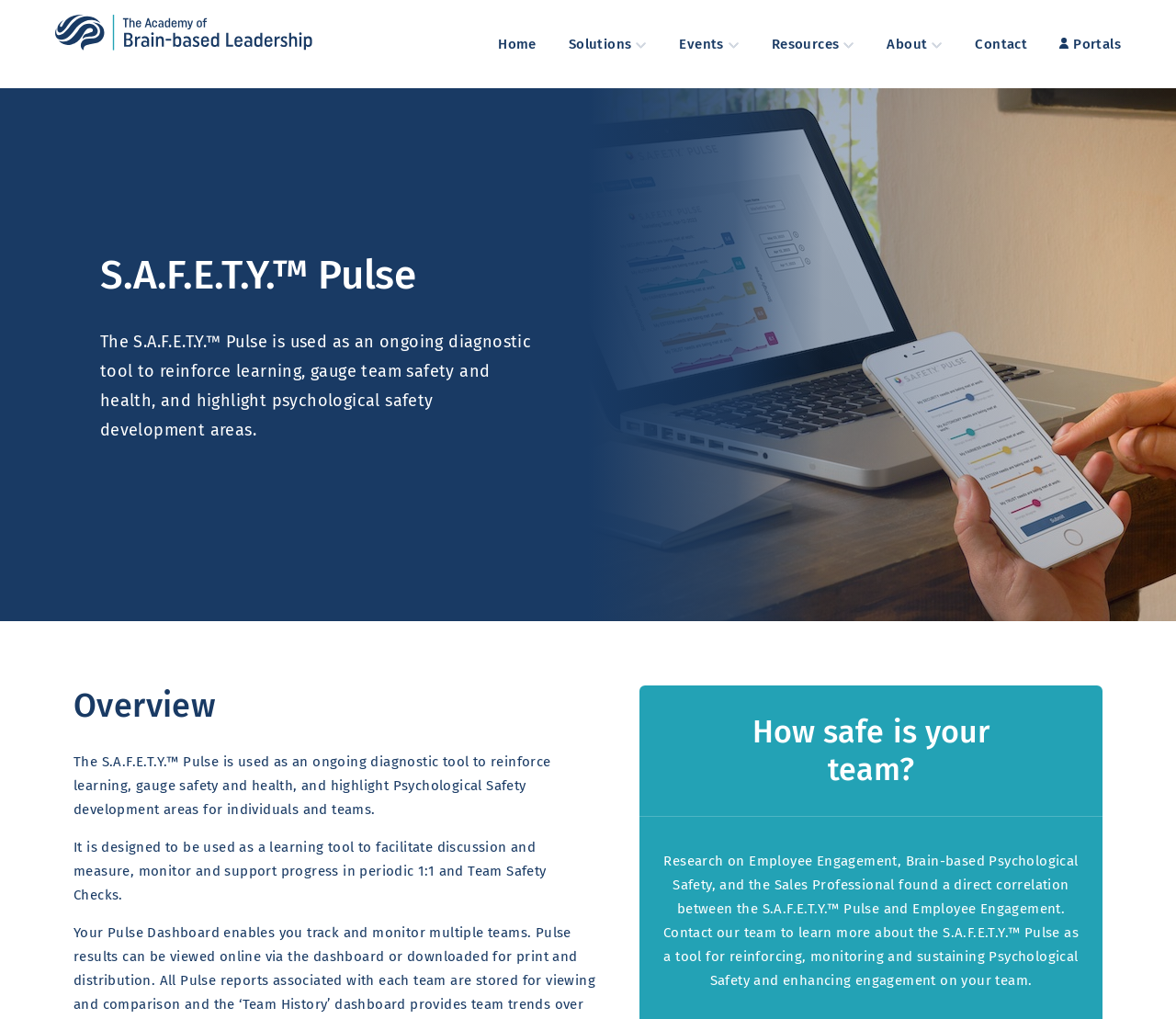What type of checks can the S.A.F.E.T.Y. Pulse support?
From the image, provide a succinct answer in one word or a short phrase.

1:1 and Team Safety Checks